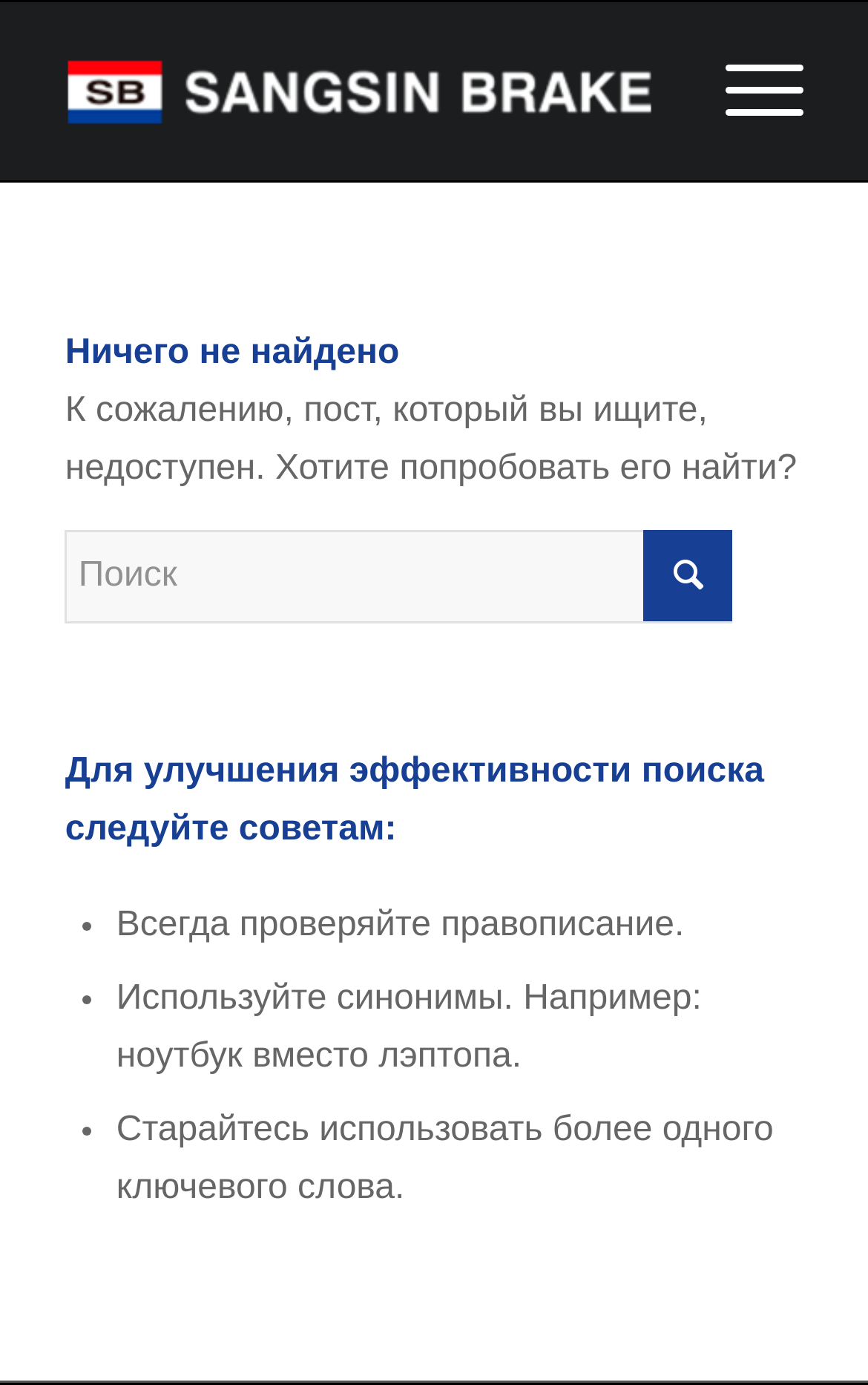Answer in one word or a short phrase: 
What is the logo of the website?

SANGSIN BRAKE